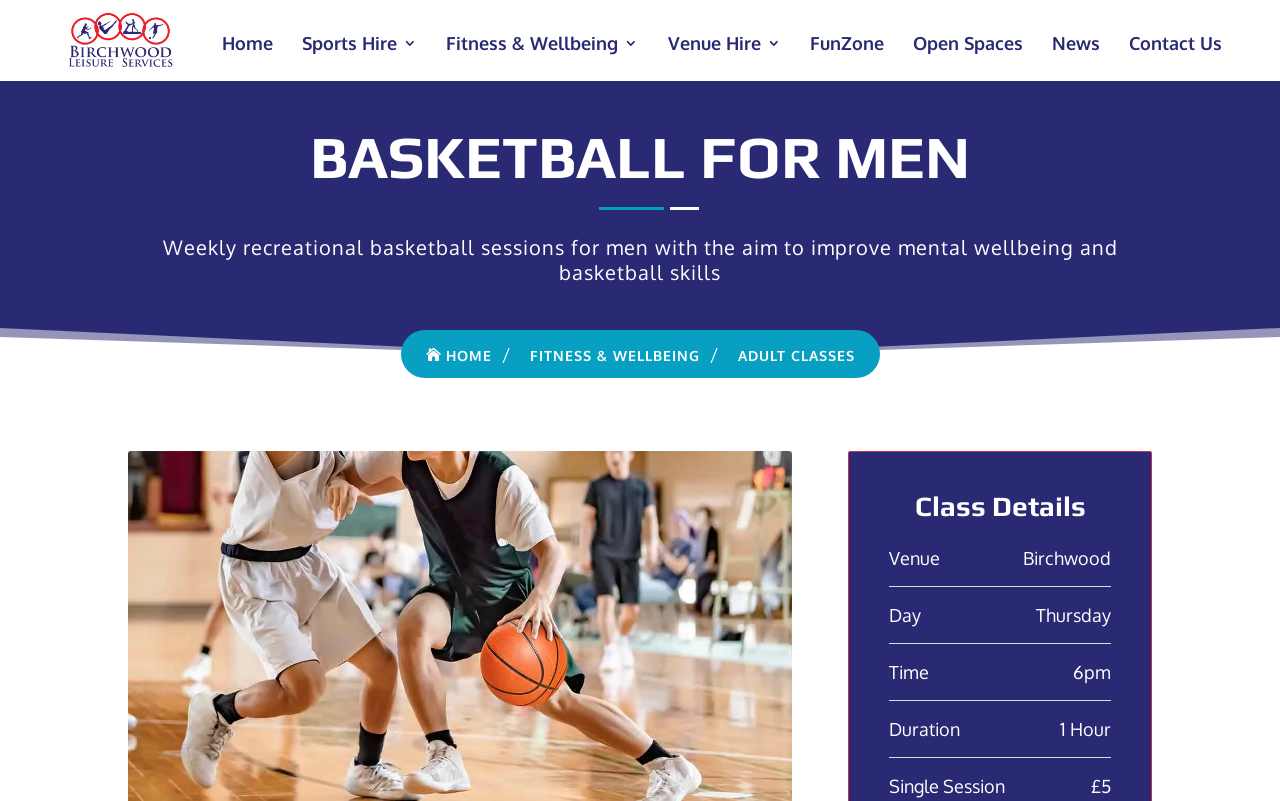Please identify the bounding box coordinates of the element that needs to be clicked to execute the following command: "View the Class Details". Provide the bounding box using four float numbers between 0 and 1, formatted as [left, top, right, bottom].

[0.695, 0.614, 0.868, 0.662]